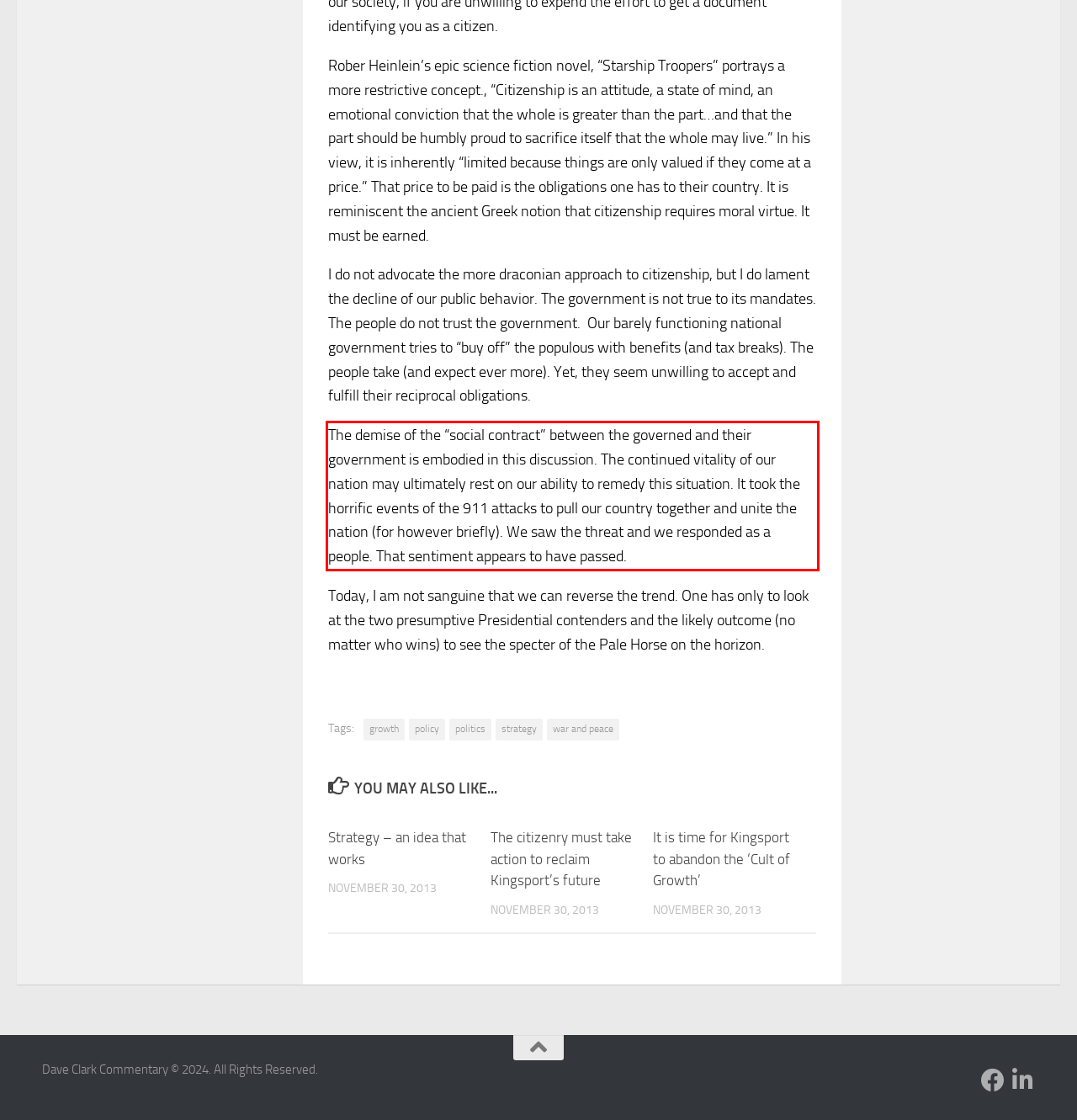Given a screenshot of a webpage, locate the red bounding box and extract the text it encloses.

The demise of the “social contract” between the governed and their government is embodied in this discussion. The continued vitality of our nation may ultimately rest on our ability to remedy this situation. It took the horrific events of the 911 attacks to pull our country together and unite the nation (for however briefly). We saw the threat and we responded as a people. That sentiment appears to have passed.